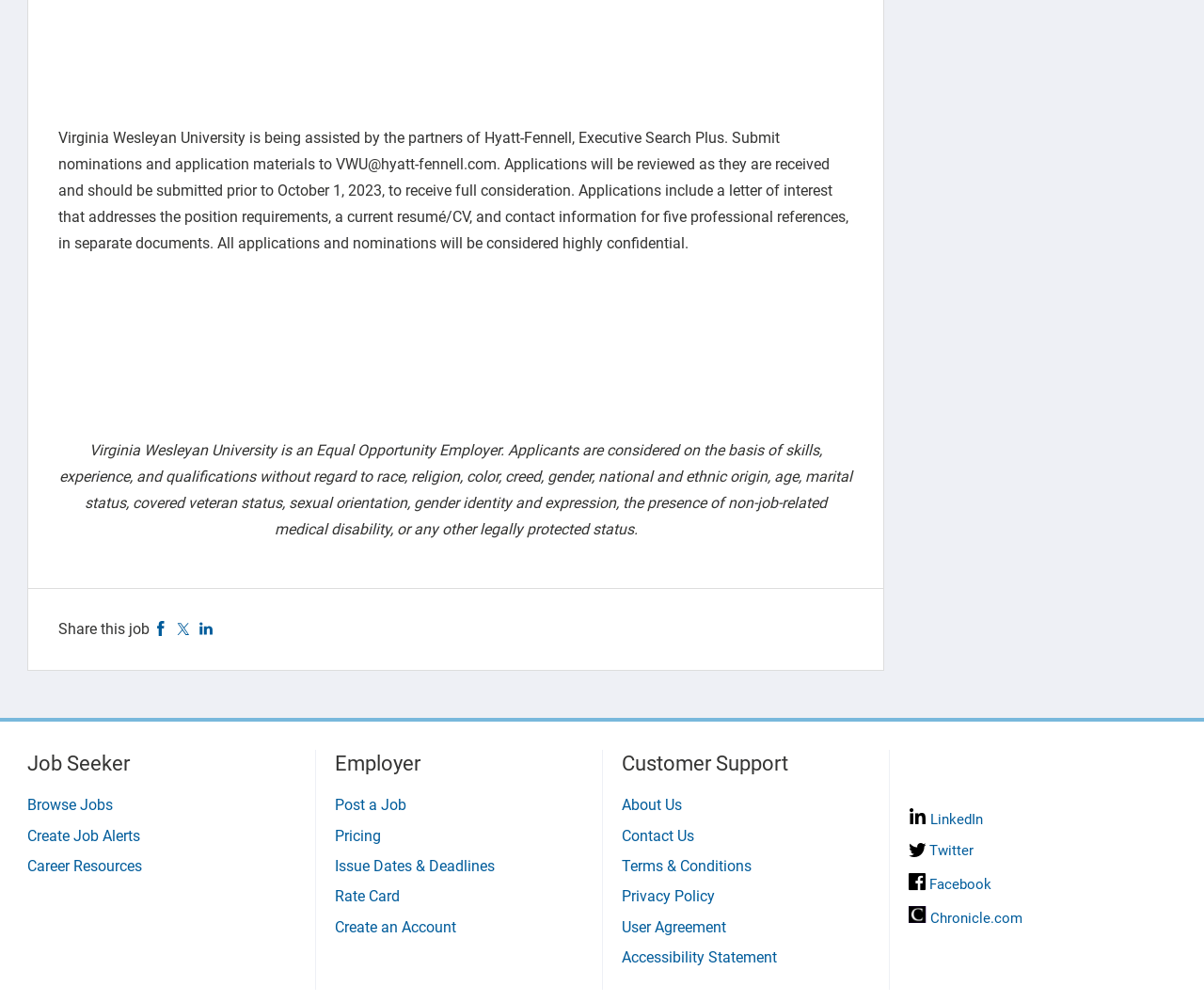Please identify the coordinates of the bounding box for the clickable region that will accomplish this instruction: "Submit a job application".

[0.049, 0.128, 0.705, 0.251]